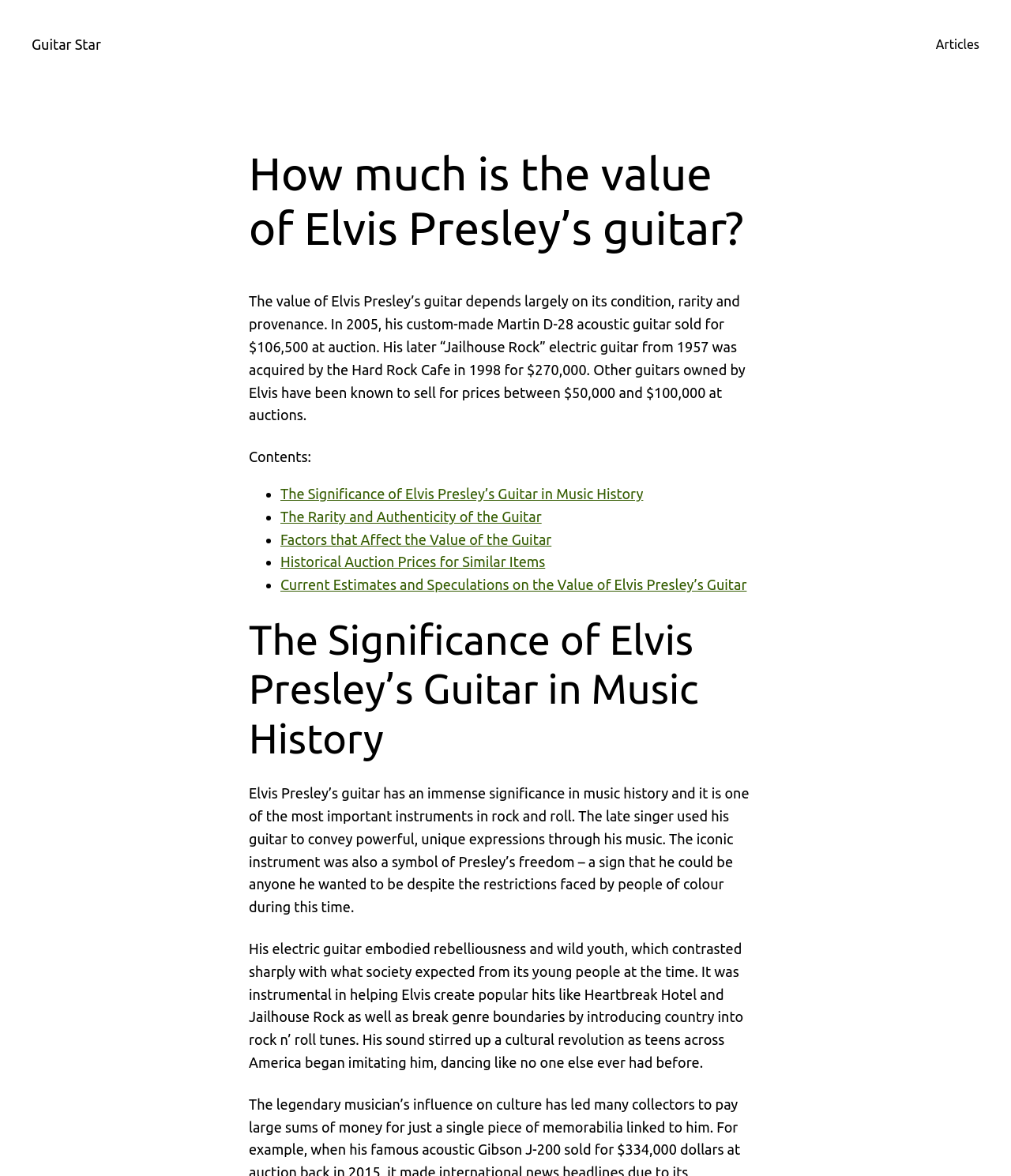What is the significance of Elvis Presley's guitar in music history?
Look at the screenshot and respond with a single word or phrase.

It conveyed powerful expressions